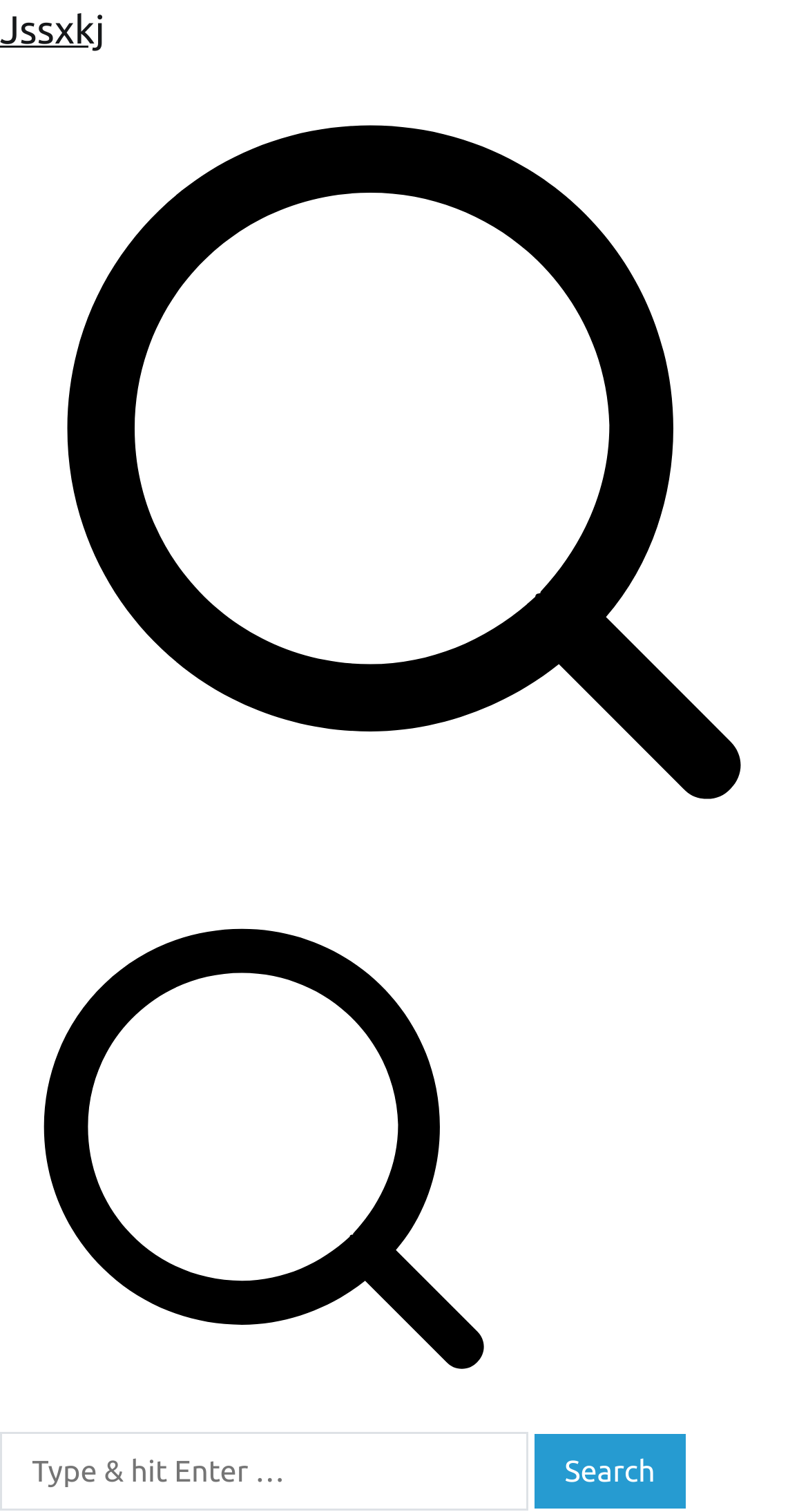Determine the bounding box of the UI component based on this description: "Sally's Place". The bounding box coordinates should be four float values between 0 and 1, i.e., [left, top, right, bottom].

None